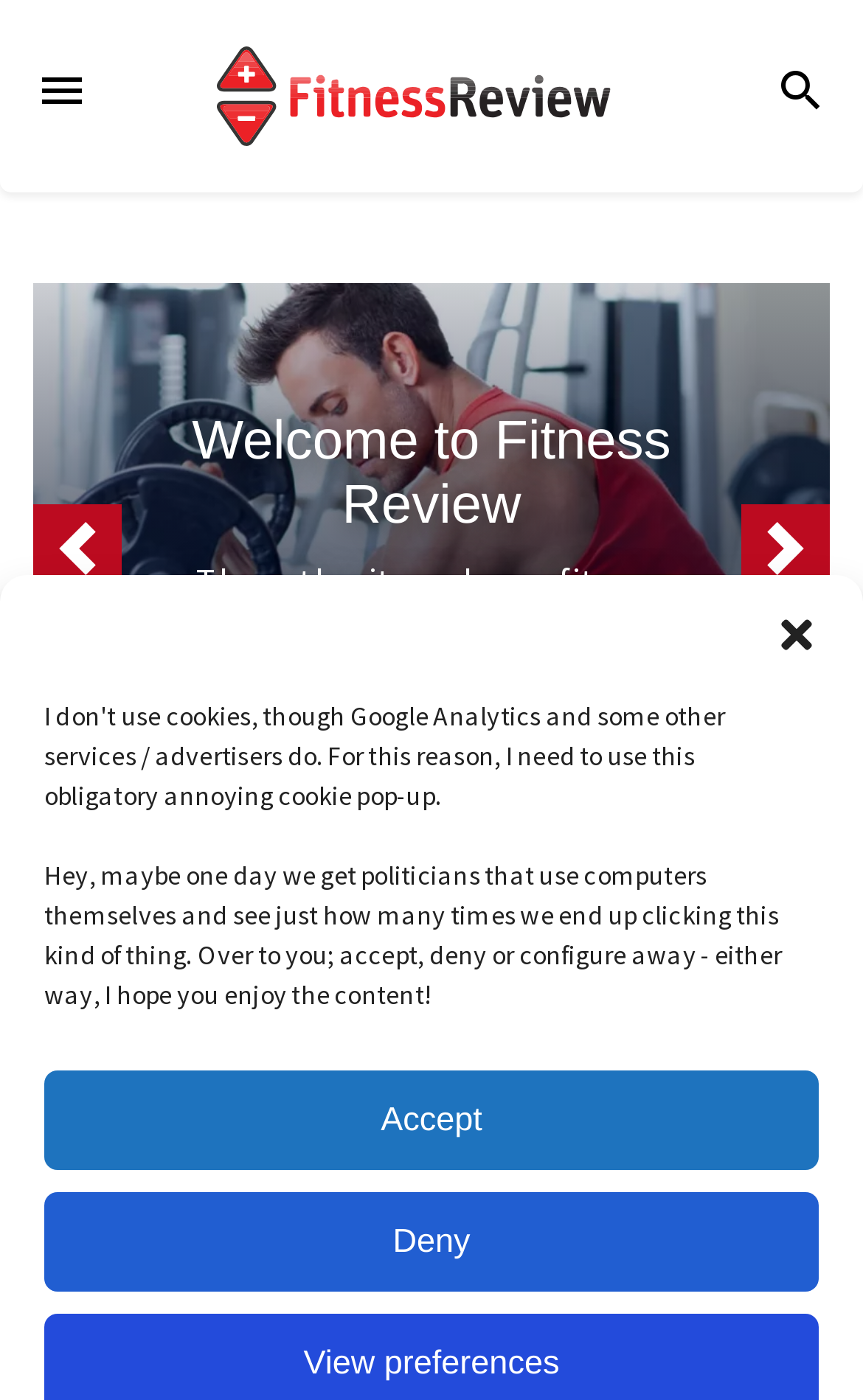What is the name of the first exercise machine category?
Using the image as a reference, answer with just one word or a short phrase.

Treadmill Reviews